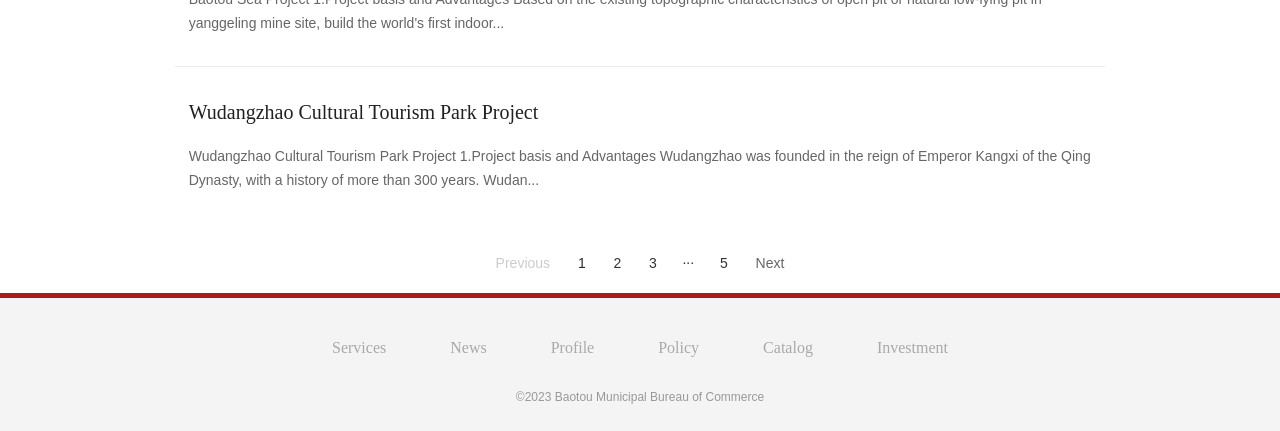Can you specify the bounding box coordinates of the area that needs to be clicked to fulfill the following instruction: "Click on the 'Wudangzhao Cultural Tourism Park Project' link"?

[0.147, 0.225, 0.853, 0.447]